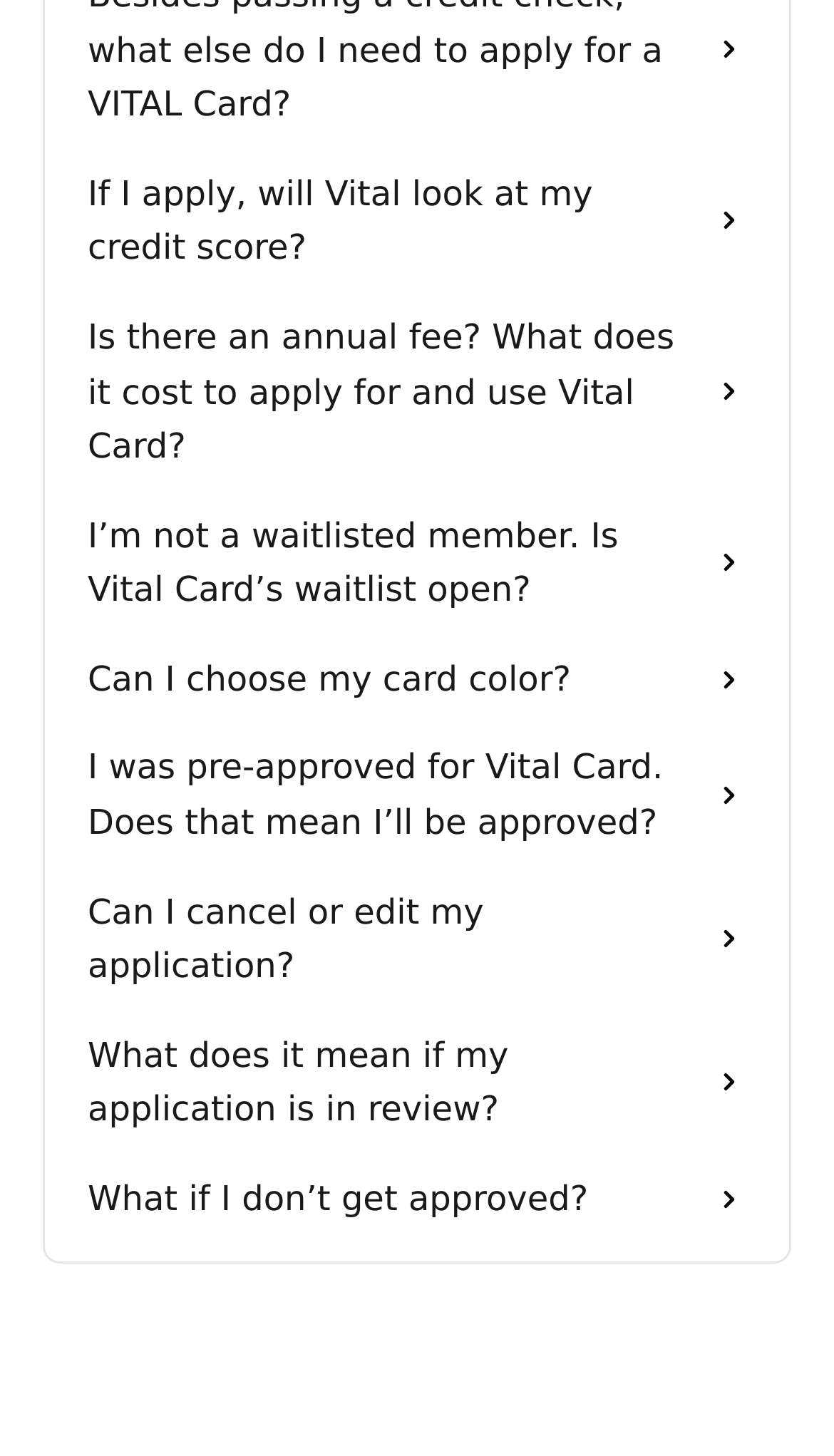Provide a one-word or short-phrase answer to the question:
What is the purpose of the images on the webpage?

Decoration or icons